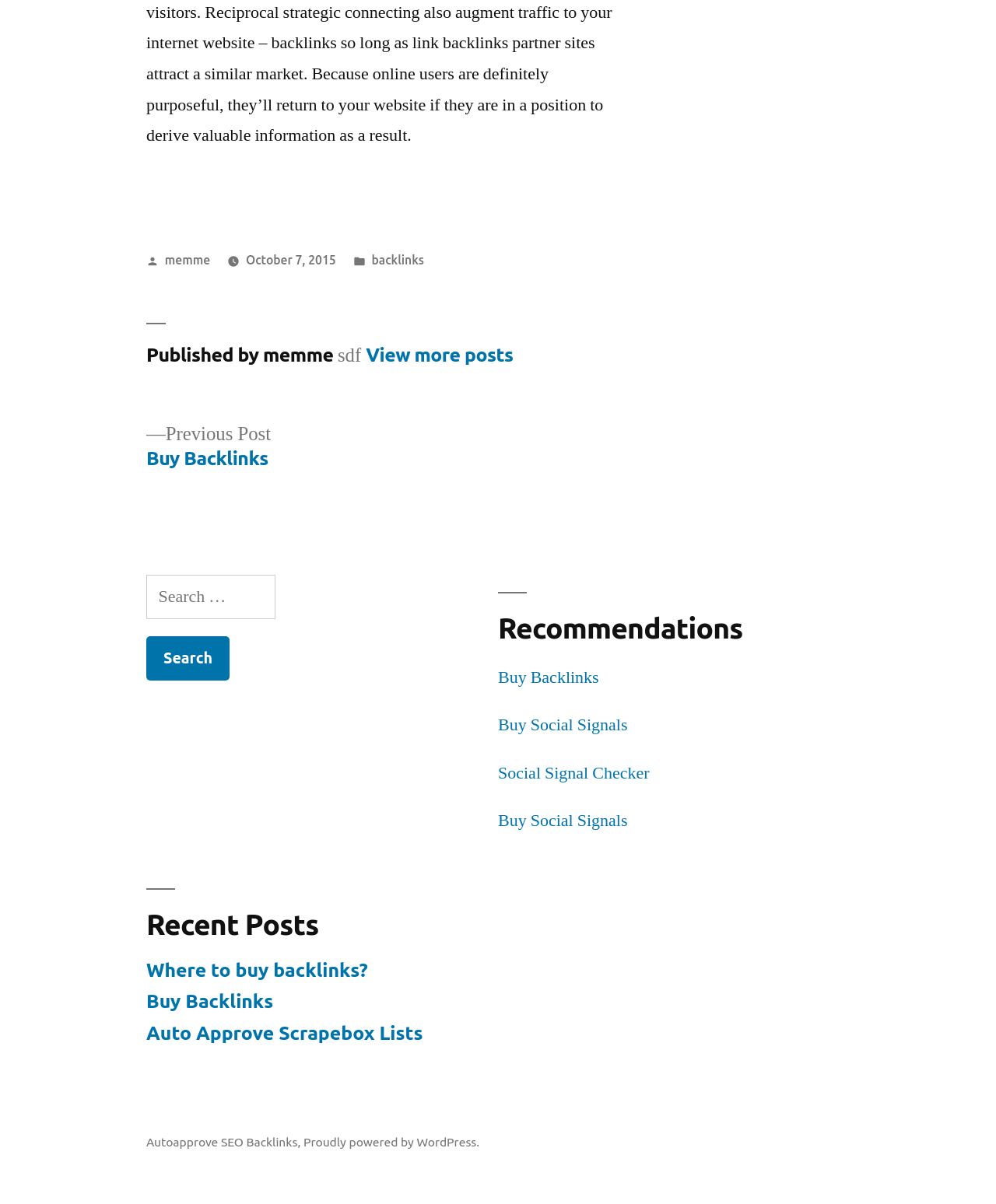What is the title of the previous post?
Please provide a detailed and comprehensive answer to the question.

The title of the previous post can be found in the navigation section, where it says 'Previous post: Buy Backlinks'.